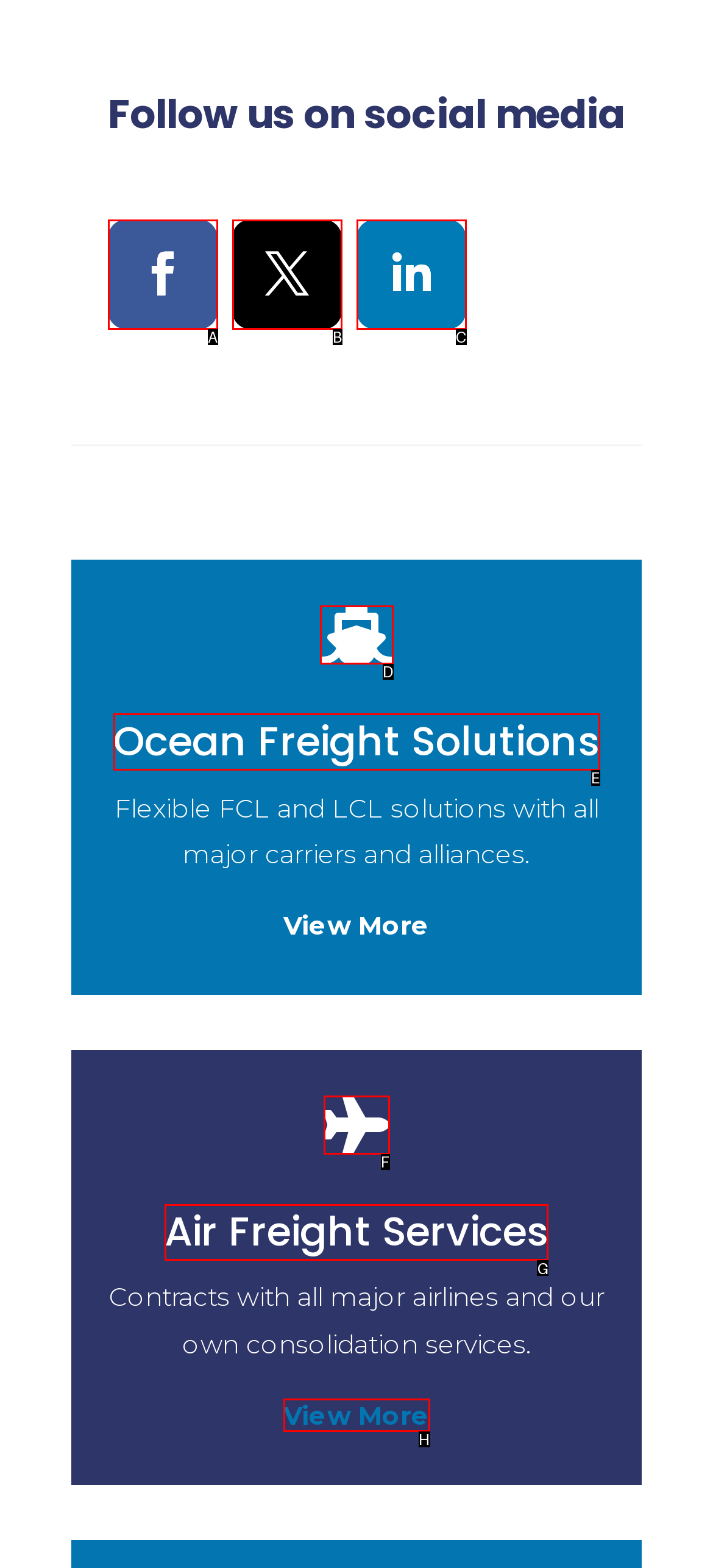Which lettered option should be clicked to achieve the task: View Air Freight Services? Choose from the given choices.

G